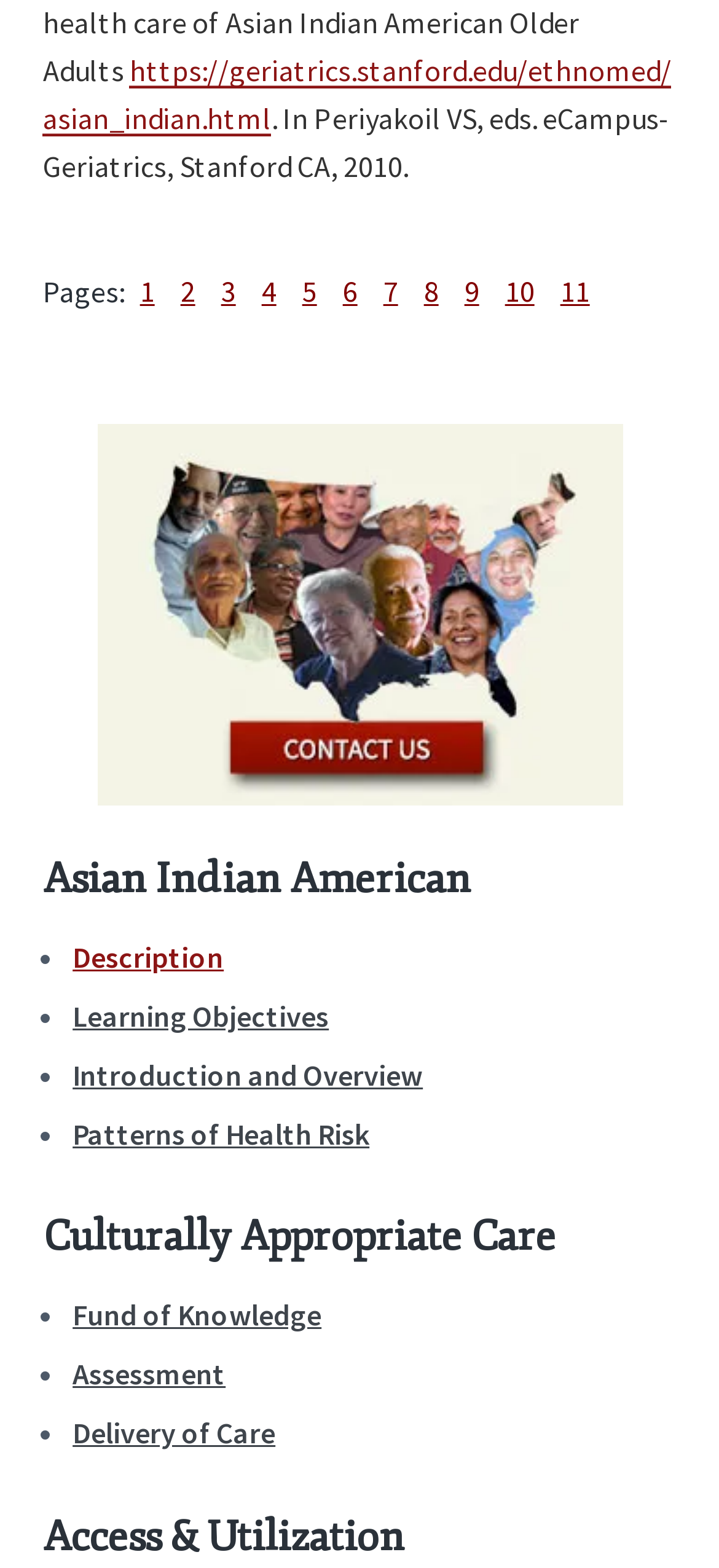Locate the bounding box coordinates of the area where you should click to accomplish the instruction: "Explore the Climbing category".

None